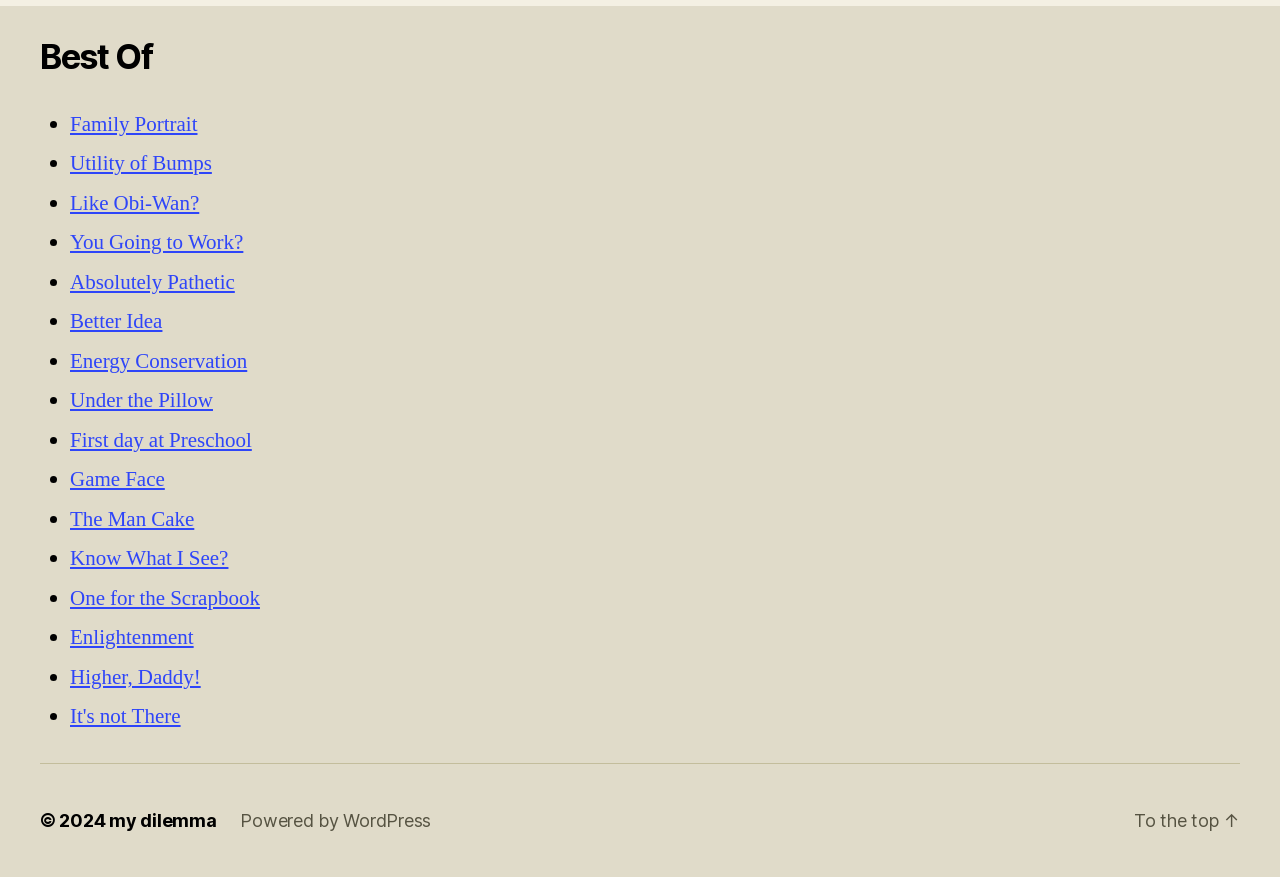Identify the bounding box coordinates of the element that should be clicked to fulfill this task: "Click on 'my dilemma'". The coordinates should be provided as four float numbers between 0 and 1, i.e., [left, top, right, bottom].

[0.085, 0.923, 0.169, 0.947]